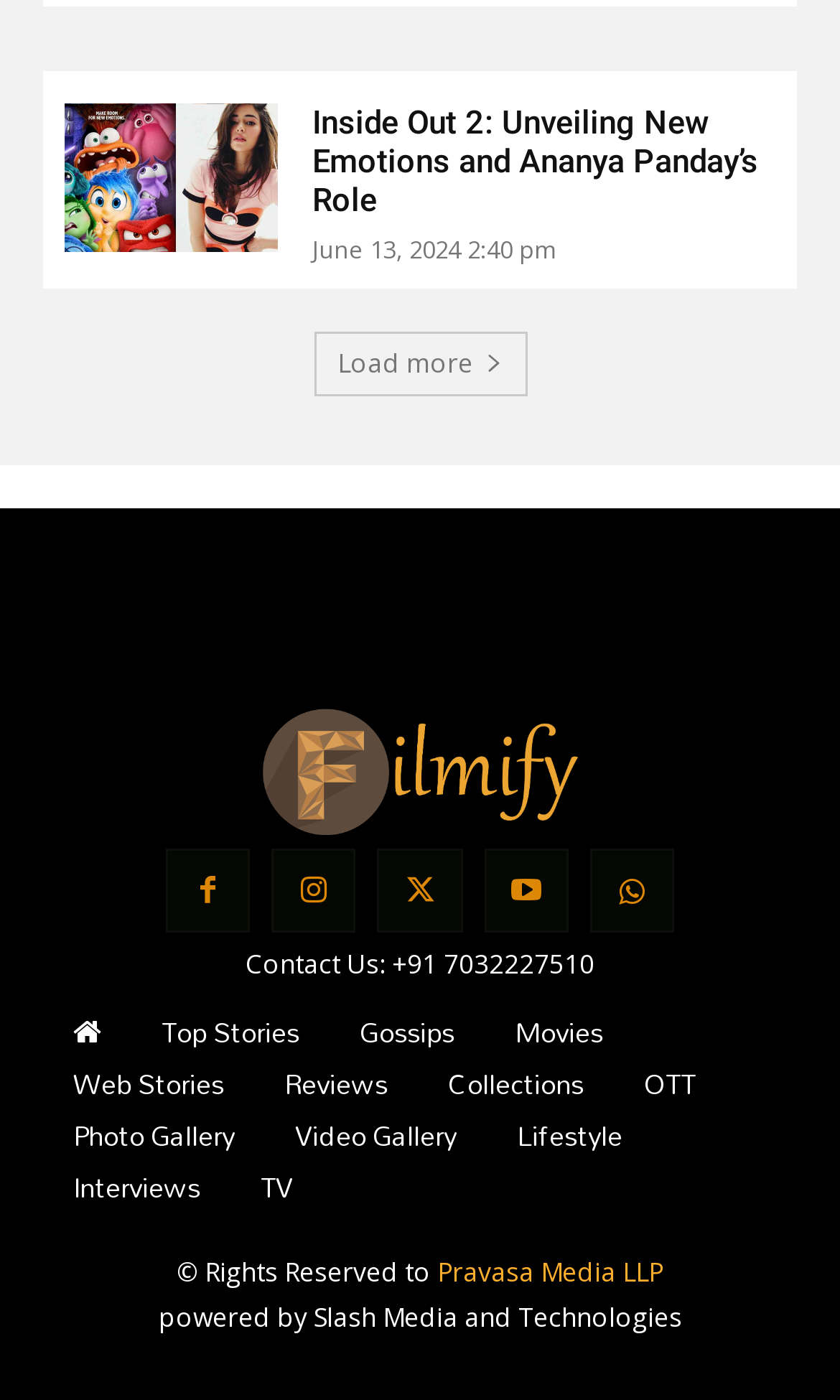What is the date and time of the article?
Please provide an in-depth and detailed response to the question.

I found the date and time of the article by looking at the time element with the text 'June 13, 2024 2:40 pm' which has a bounding box coordinate of [0.372, 0.166, 0.664, 0.189].